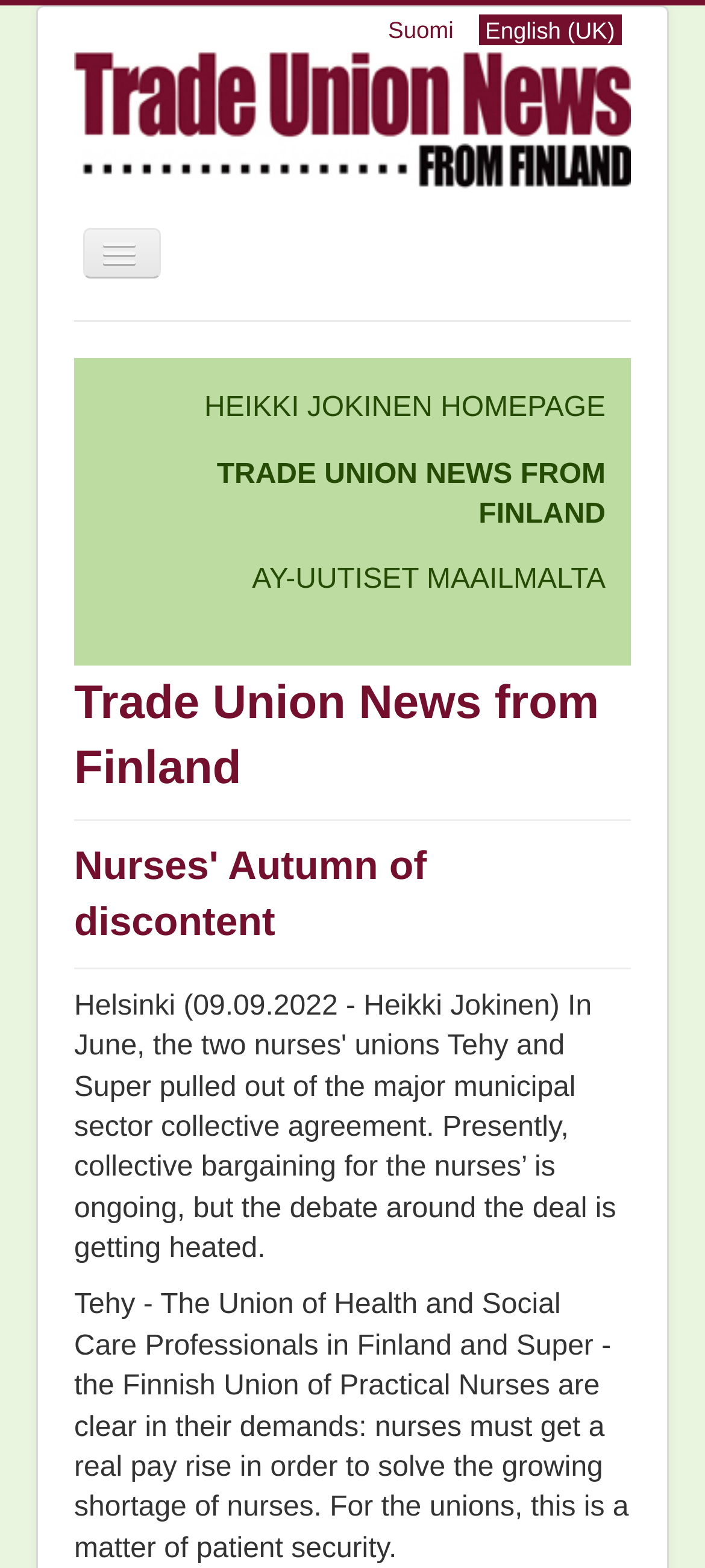Find the bounding box coordinates corresponding to the UI element with the description: "Archive". The coordinates should be formatted as [left, top, right, bottom], with values as floats between 0 and 1.

[0.105, 0.236, 0.392, 0.272]